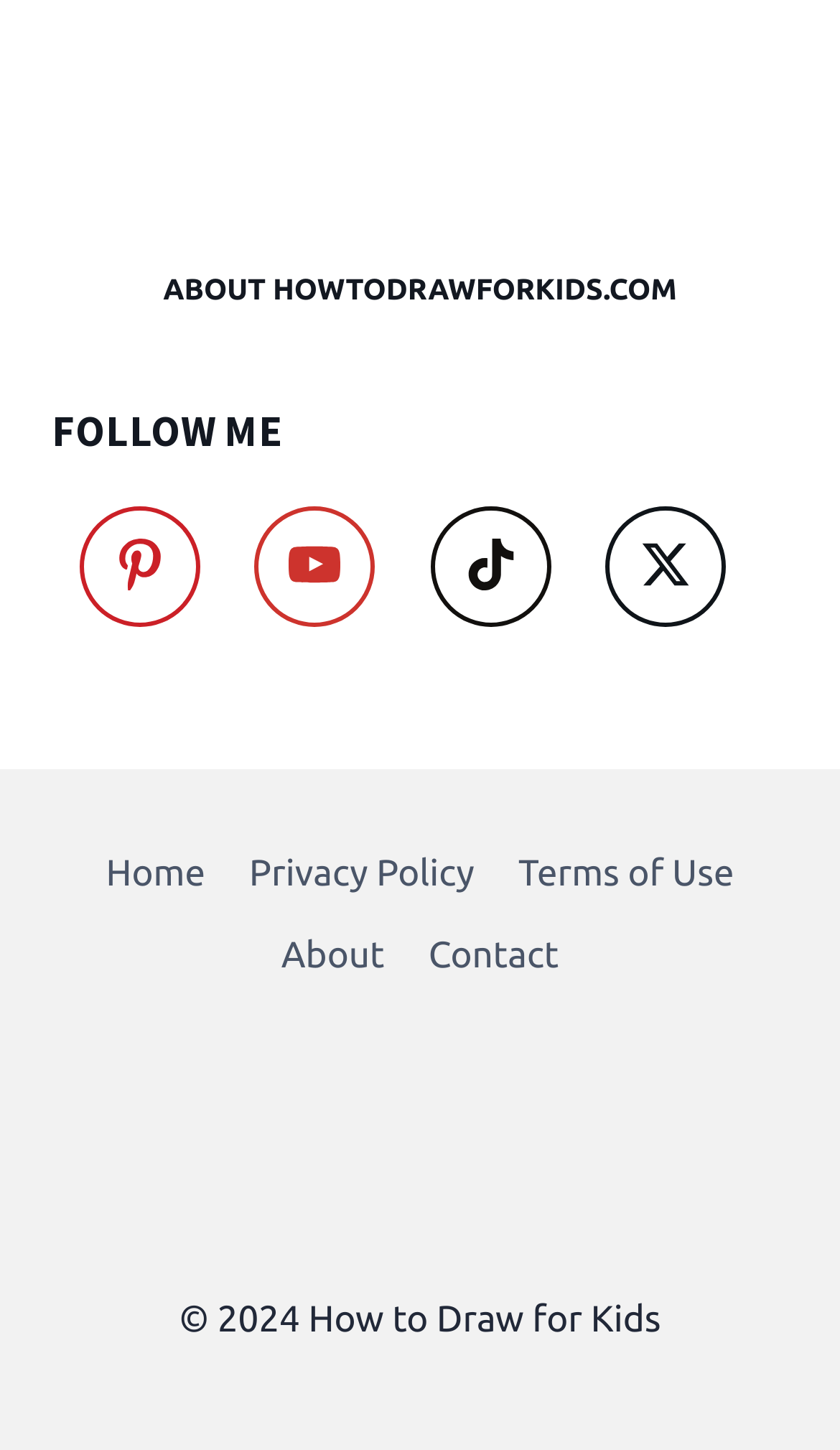Please find the bounding box for the UI element described by: "Terms of Use".

[0.591, 0.575, 0.9, 0.631]